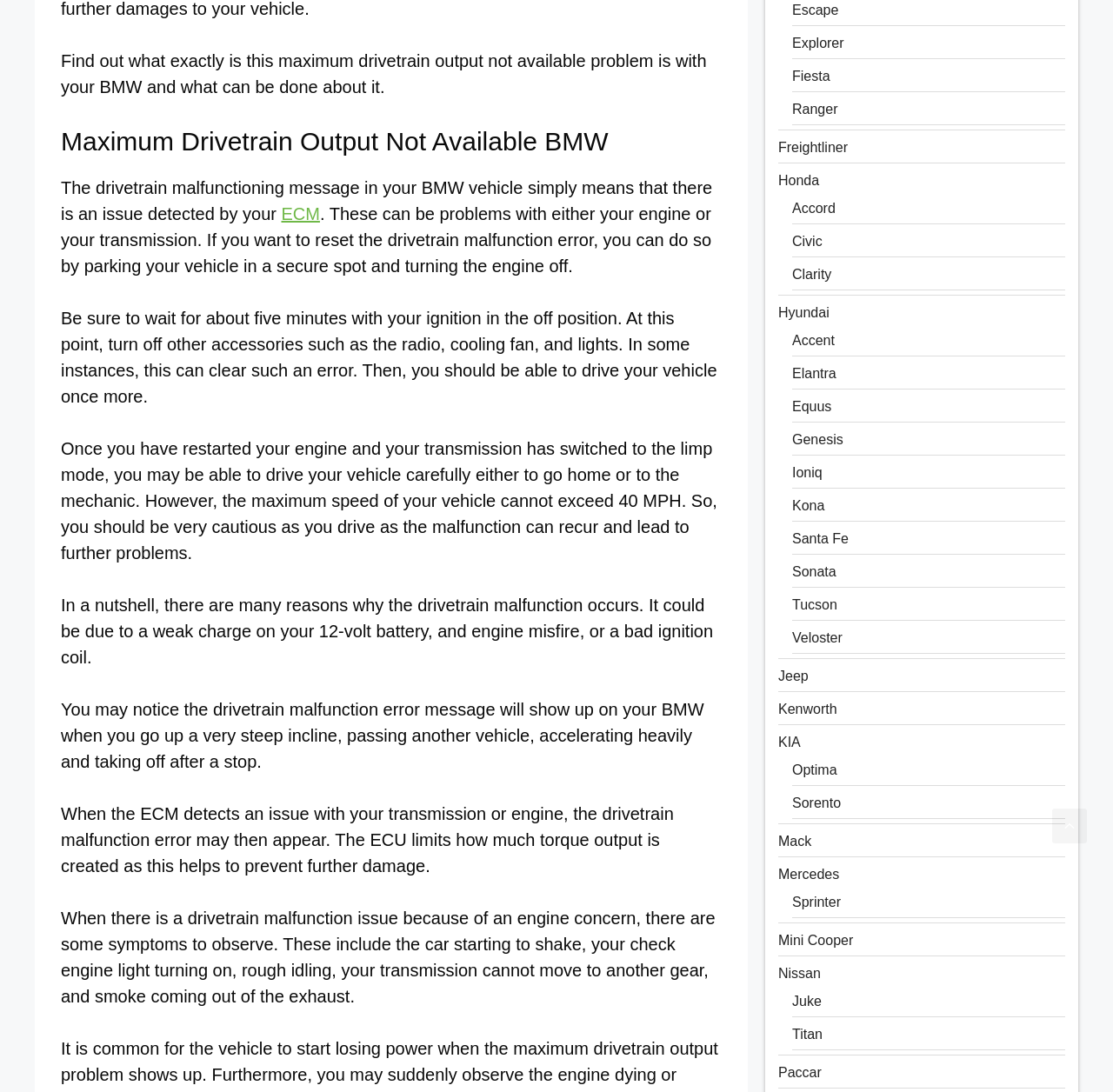Provide the bounding box coordinates for the area that should be clicked to complete the instruction: "Click on the link to explore the Honda brand".

[0.699, 0.158, 0.736, 0.172]